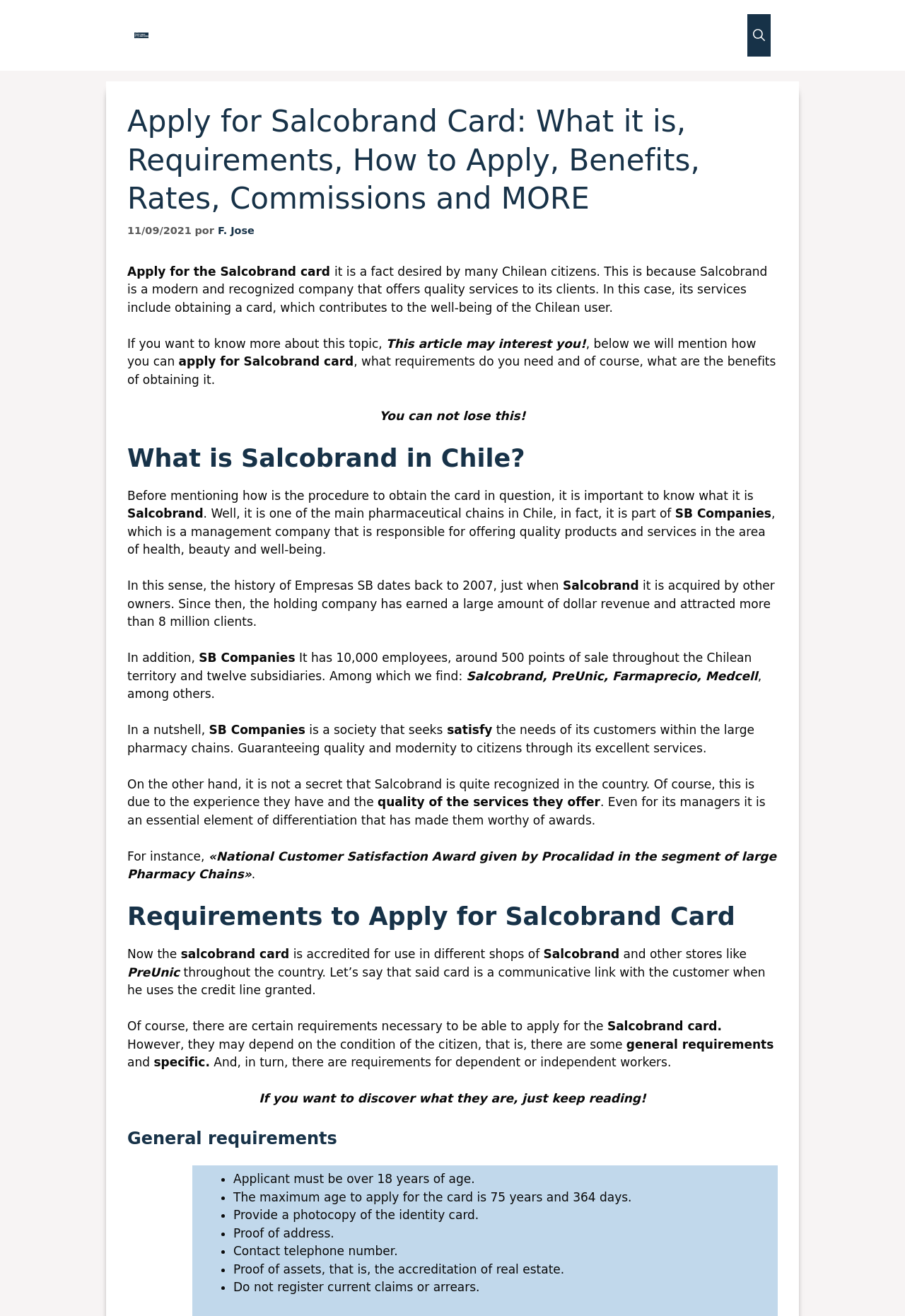What is Salcobrand in Chile?
Please craft a detailed and exhaustive response to the question.

According to the webpage, Salcobrand is one of the main pharmaceutical chains in Chile, part of SB Companies, which is a management company that offers quality products and services in the area of health, beauty, and well-being.